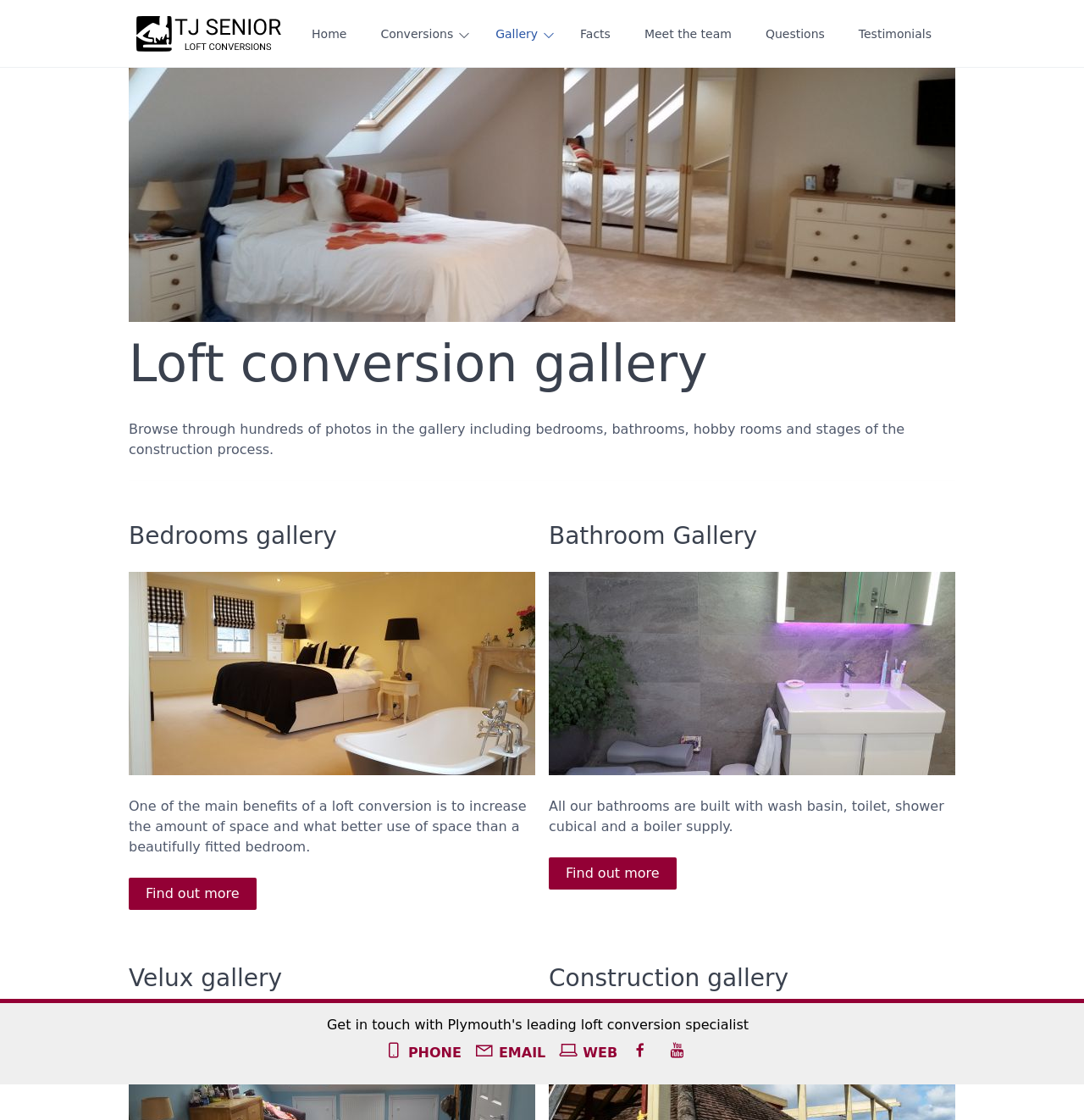Answer the question below using just one word or a short phrase: 
What is the purpose of a loft conversion?

Increase space